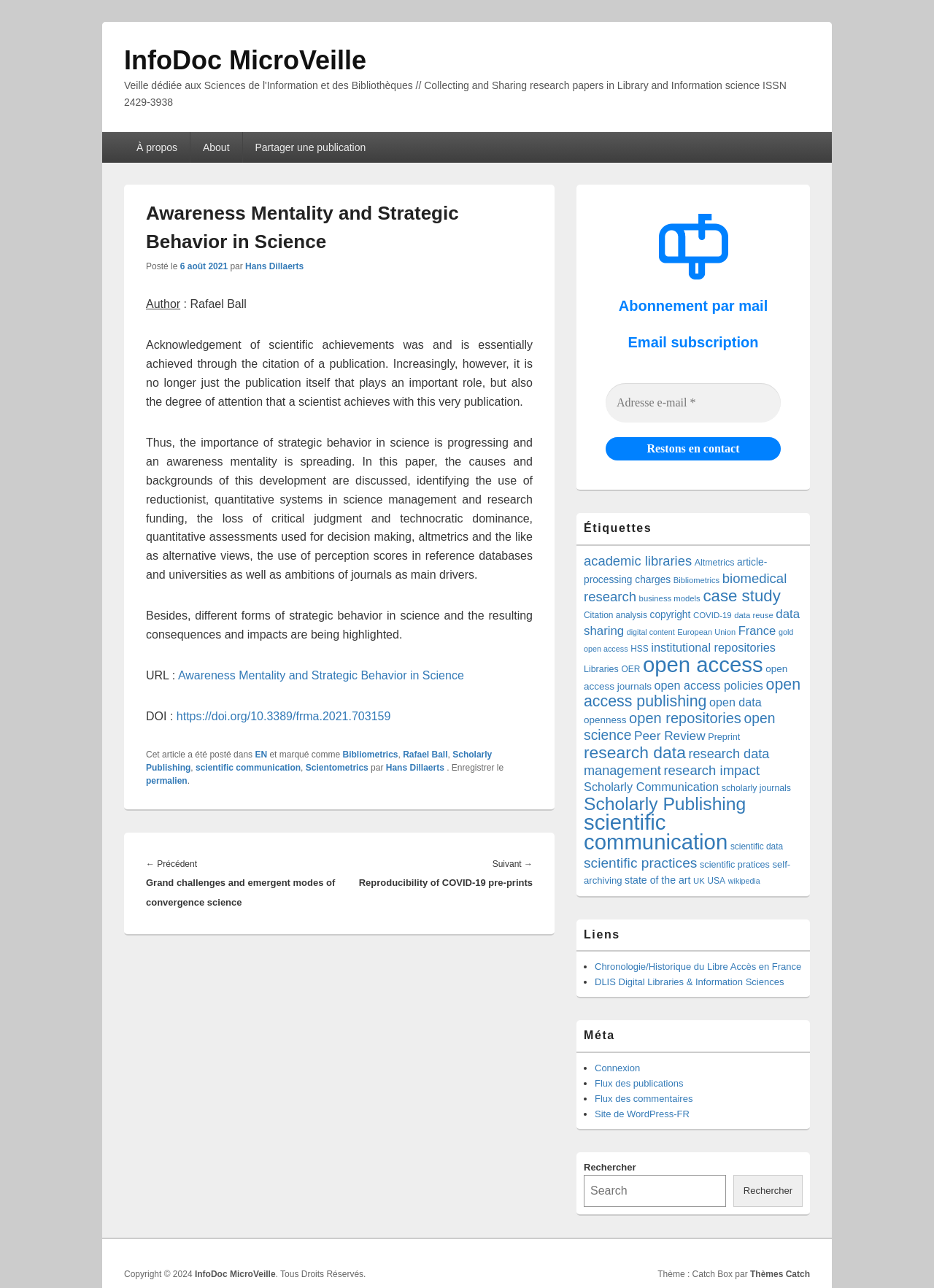From the details in the image, provide a thorough response to the question: Who is the author of the article?

The author of the article is mentioned in the article section, which is 'Rafael Ball'. This information can be found by reading the text in the article section.